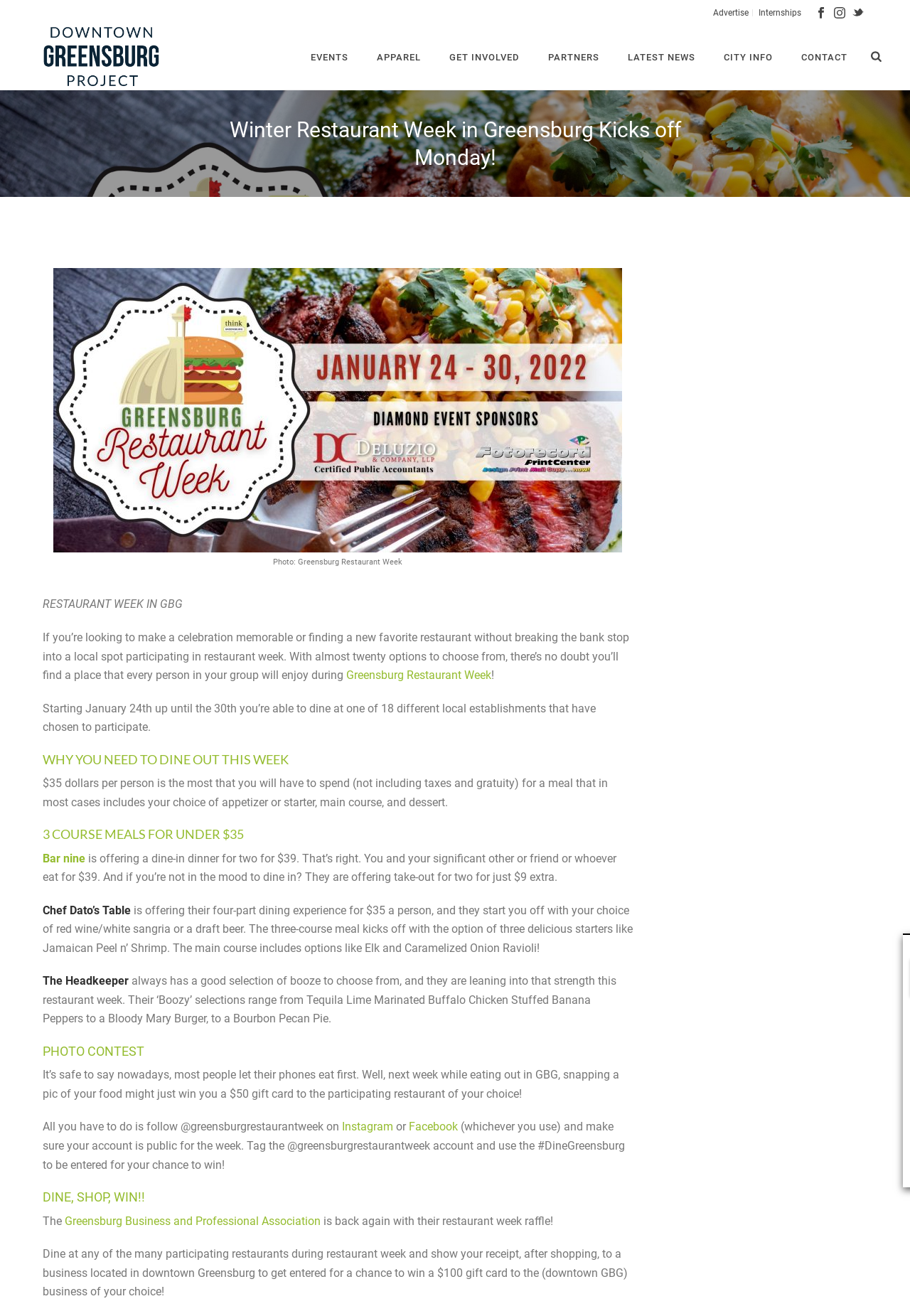Refer to the element description DINE, SHOP, WIN!! and identify the corresponding bounding box in the screenshot. Format the coordinates as (top-left x, top-left y, bottom-right x, bottom-right y) with values in the range of 0 to 1.

[0.047, 0.904, 0.159, 0.915]